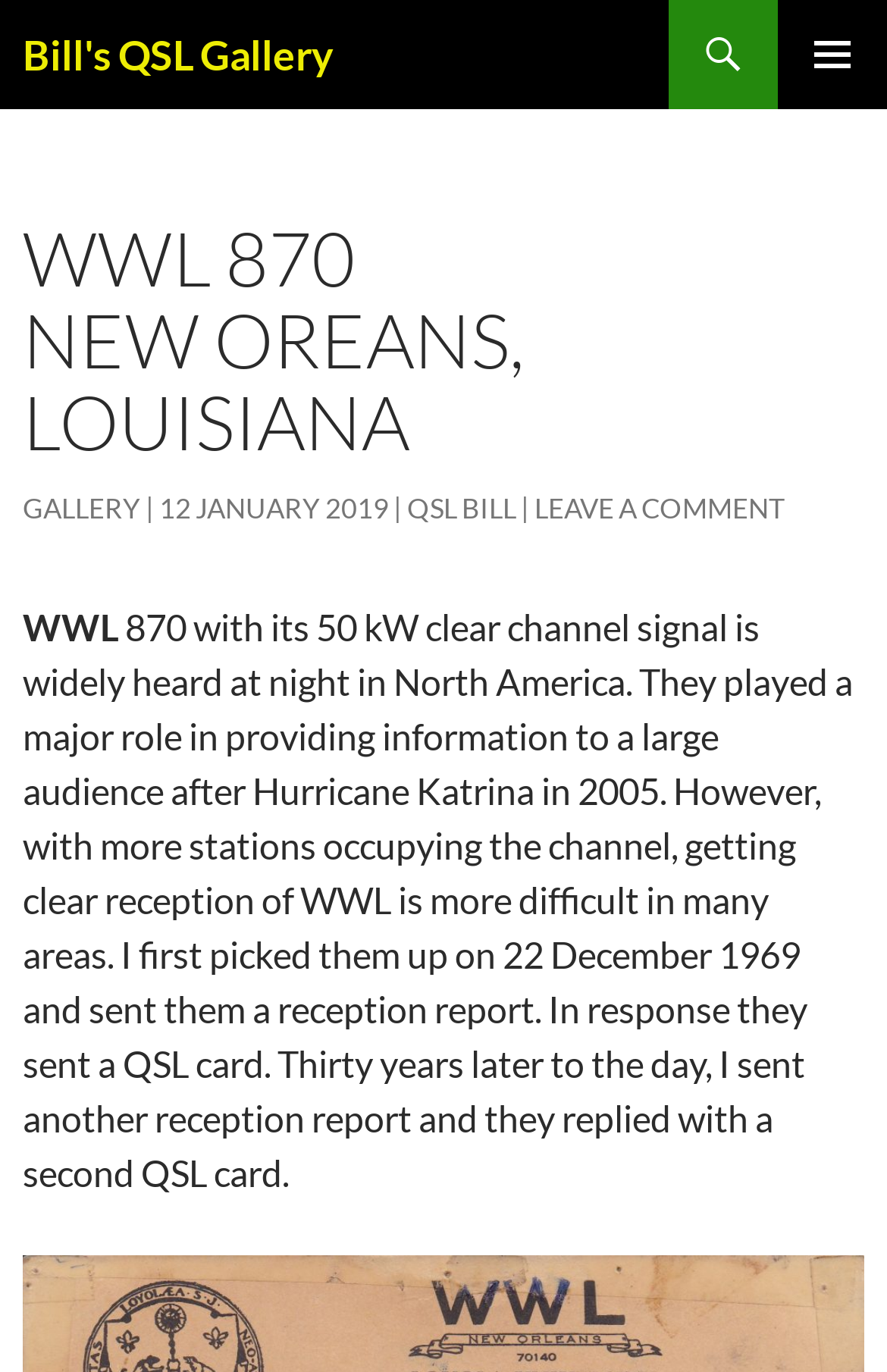Can you find and generate the webpage's heading?

Bill's QSL Gallery